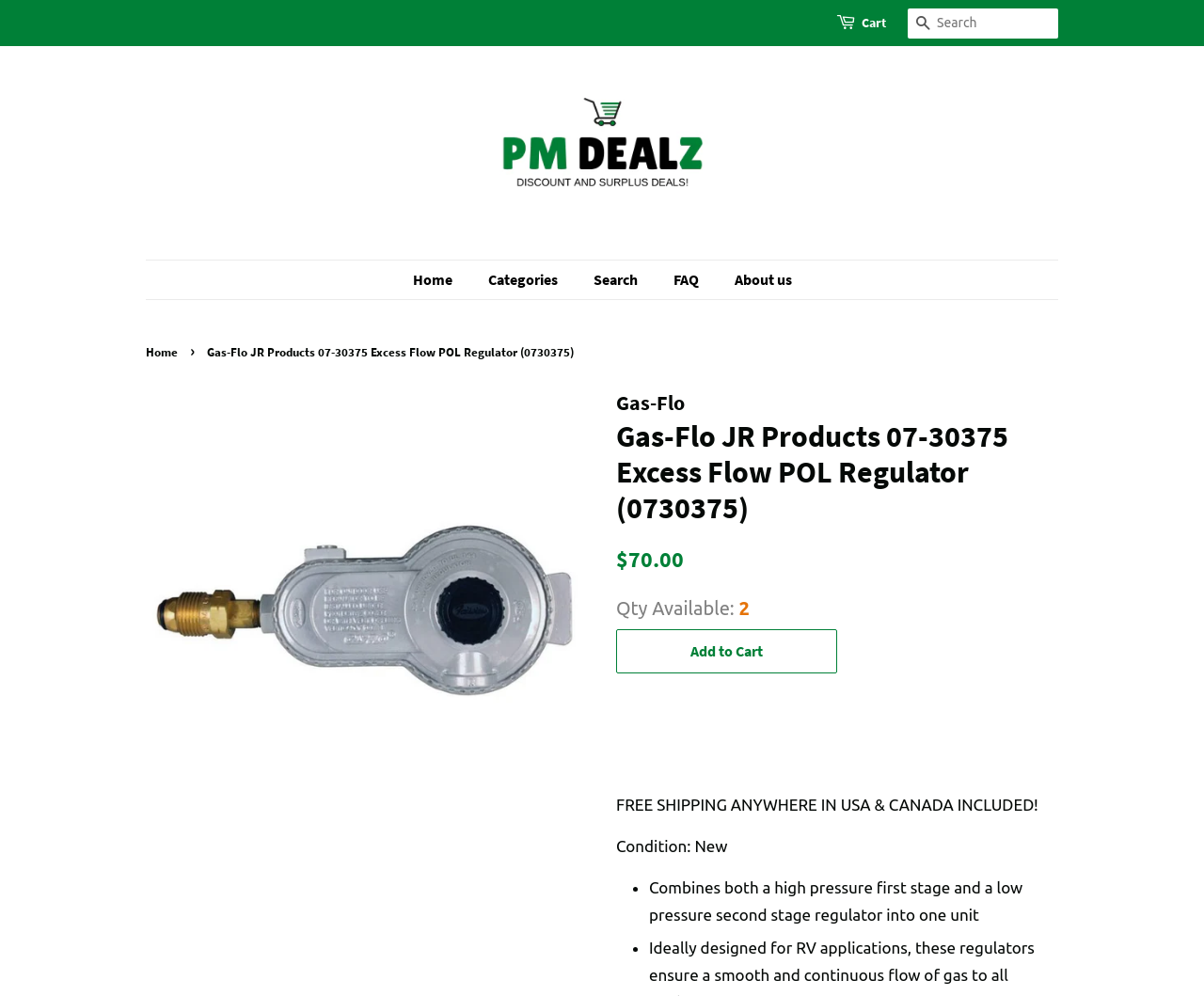Could you locate the bounding box coordinates for the section that should be clicked to accomplish this task: "Go to cart".

[0.716, 0.012, 0.736, 0.035]